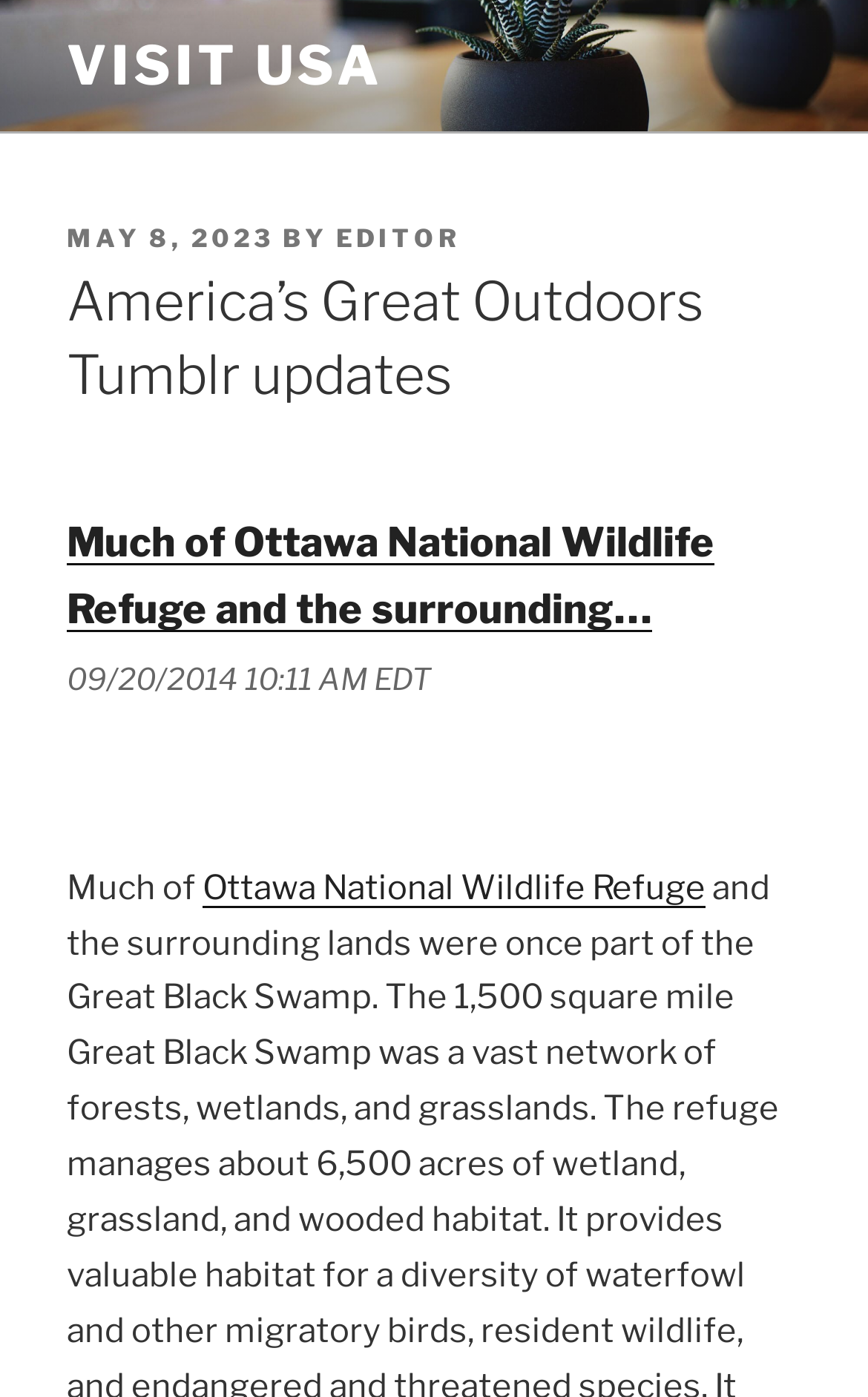What time was the article posted?
Use the information from the screenshot to give a comprehensive response to the question.

I found the time by looking at the static text element with the text '09/20/2014 10:11 AM EDT' which is located below the main article text.